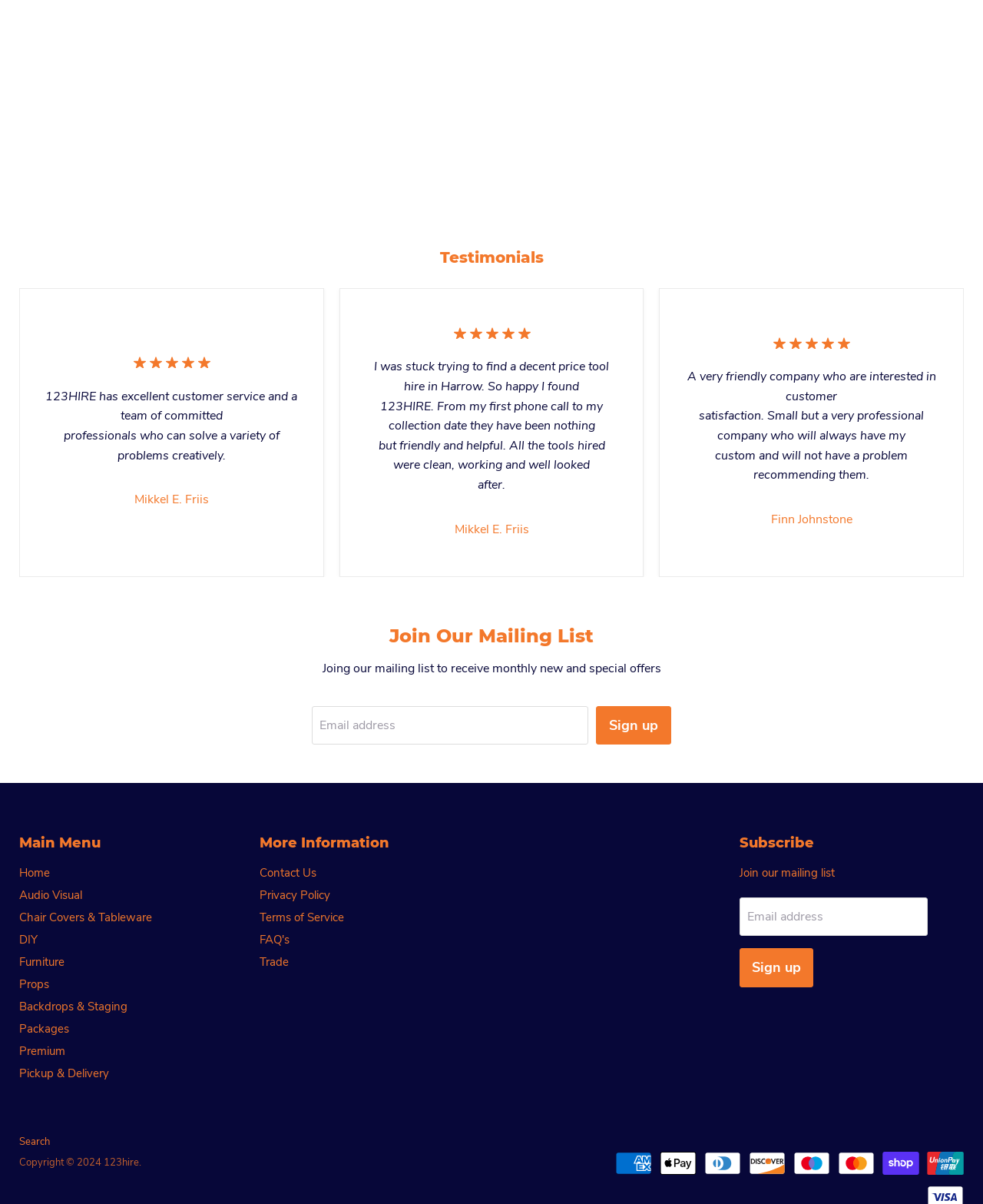Determine the bounding box coordinates of the UI element that matches the following description: "Pickup & Delivery". The coordinates should be four float numbers between 0 and 1 in the format [left, top, right, bottom].

[0.02, 0.885, 0.111, 0.898]